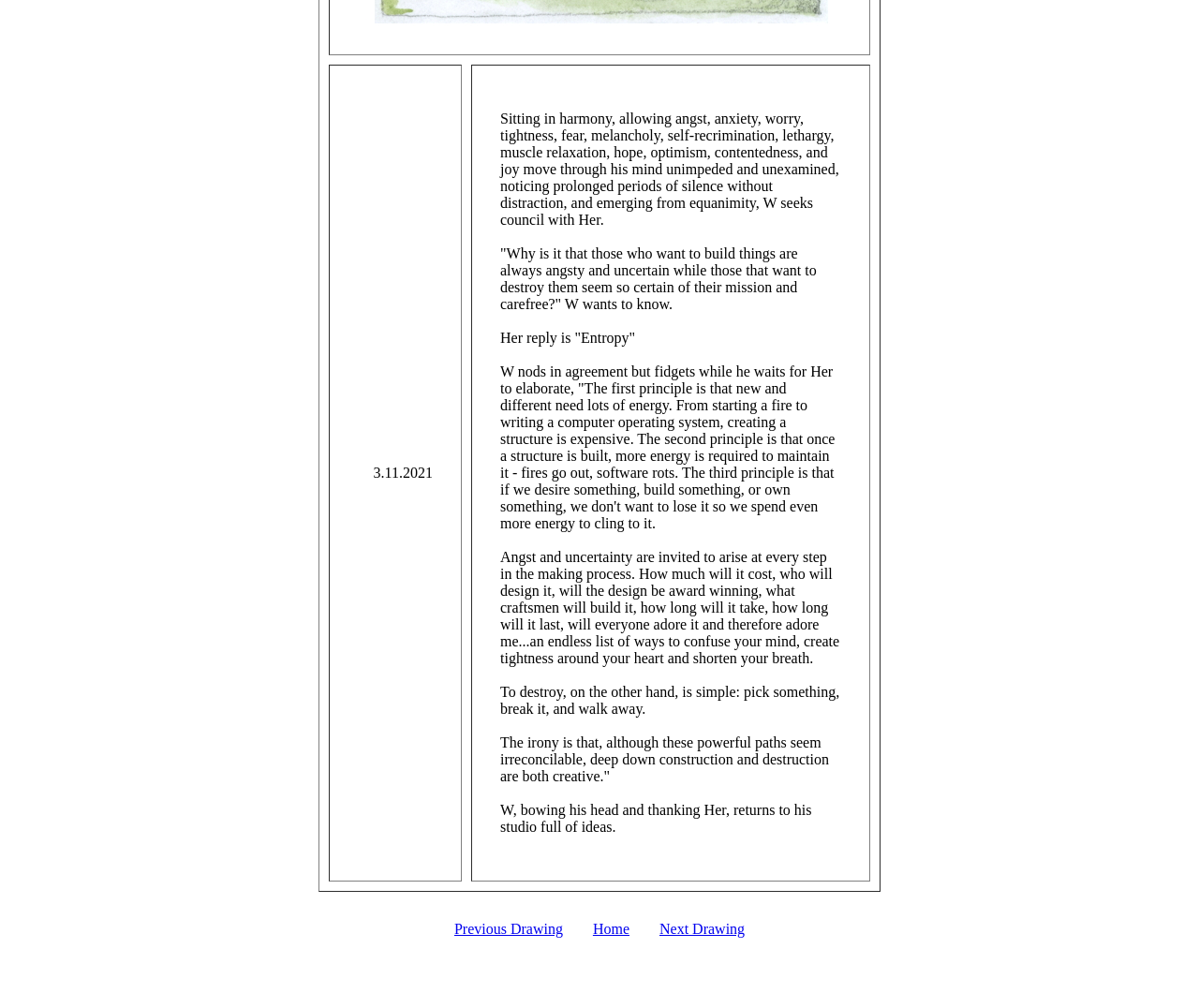Extract the bounding box coordinates for the UI element described as: "Home".

[0.494, 0.914, 0.525, 0.929]